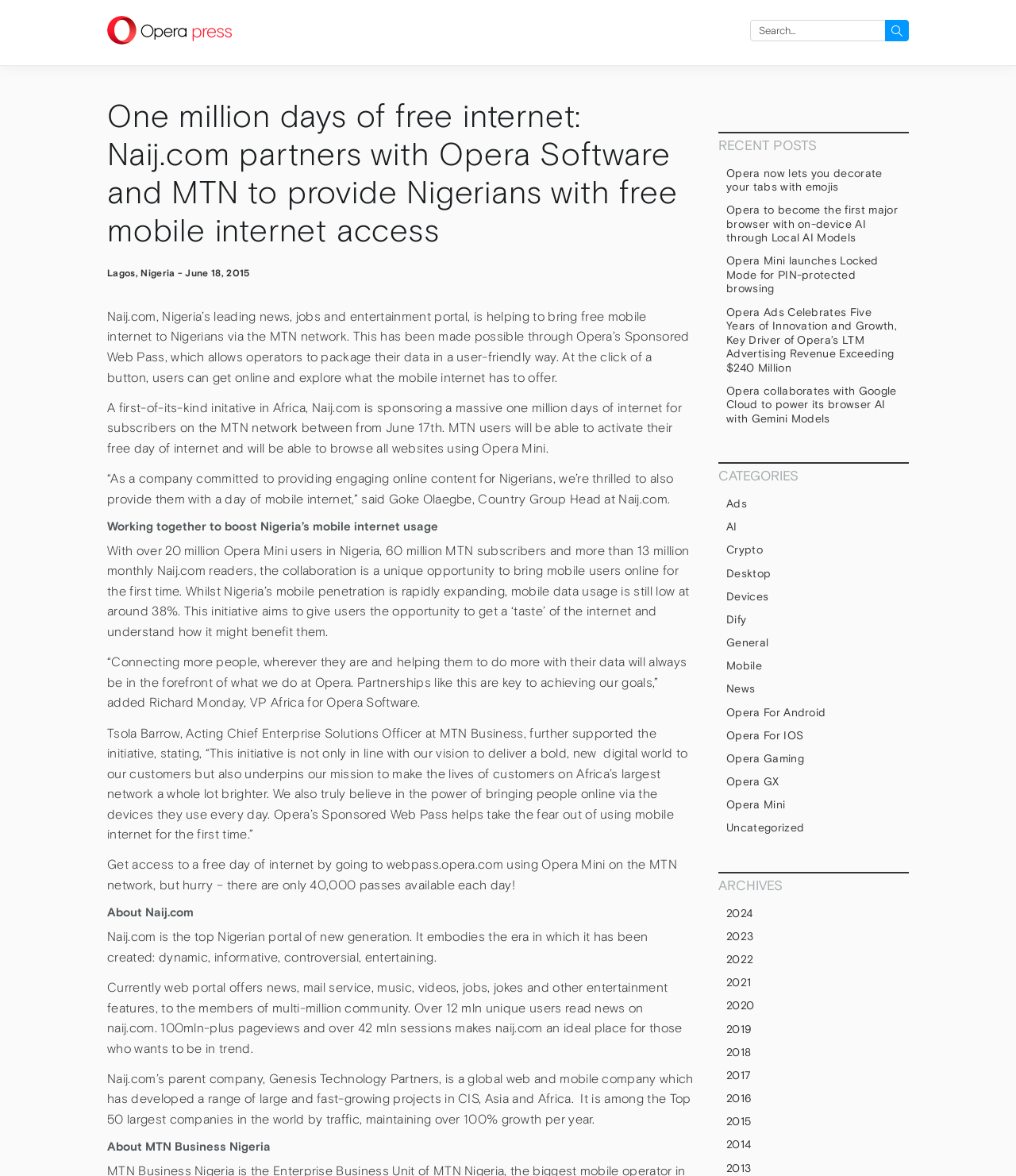Find the headline of the webpage and generate its text content.

One million days of free internet: Naij.com partners with Opera Software and MTN to provide Nigerians with free mobile internet access